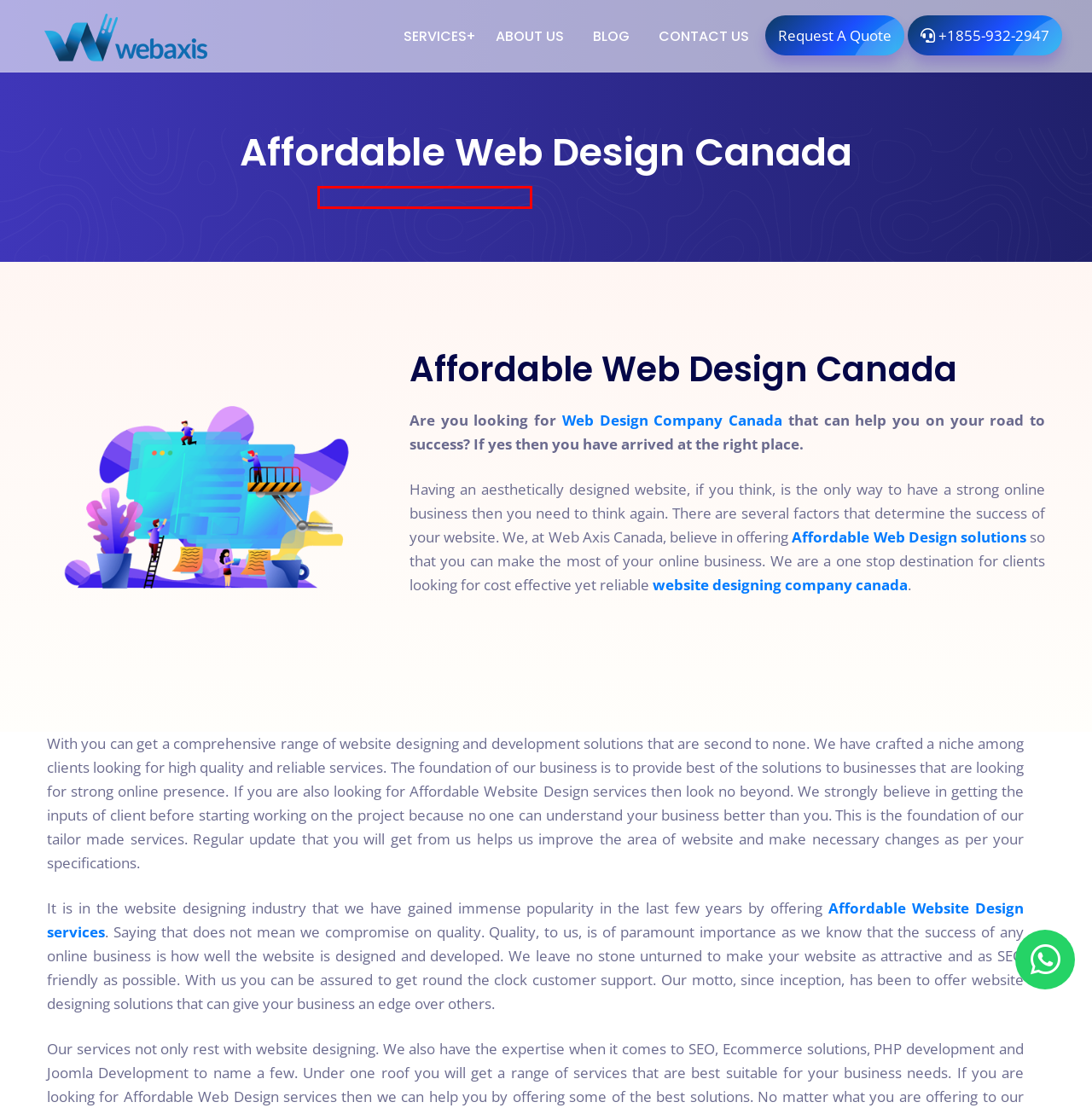Observe the provided screenshot of a webpage that has a red rectangle bounding box. Determine the webpage description that best matches the new webpage after clicking the element inside the red bounding box. Here are the candidates:
A. : Best Twitter Ads Advertising Agency in Brampton | Twitter Marketing Agency in Canada
B. Creative Strategy Toronto | Creative Strategy Agency in Toronto - Webaxis
C. Email Marketing Services in Canada | Email Marketing Company in Canada | Webaxis
D. Ecommerce web design Company tornoto| Ecommerce Website Design Toronto
E. Best LinkedIn ads agency services in Toronto | LinkedIn Advertising Services in Brampton
F. Web Design Canada, toronto & Gta | Best Website Development Company in Canada
G. Best Digital Strategy Agency in Canada | Digital Media Marketing Plan In Canada
H. Inbound Marketing Strategy Service in Canada  | Inbound Marketing Agency Canada | Webaxis

B